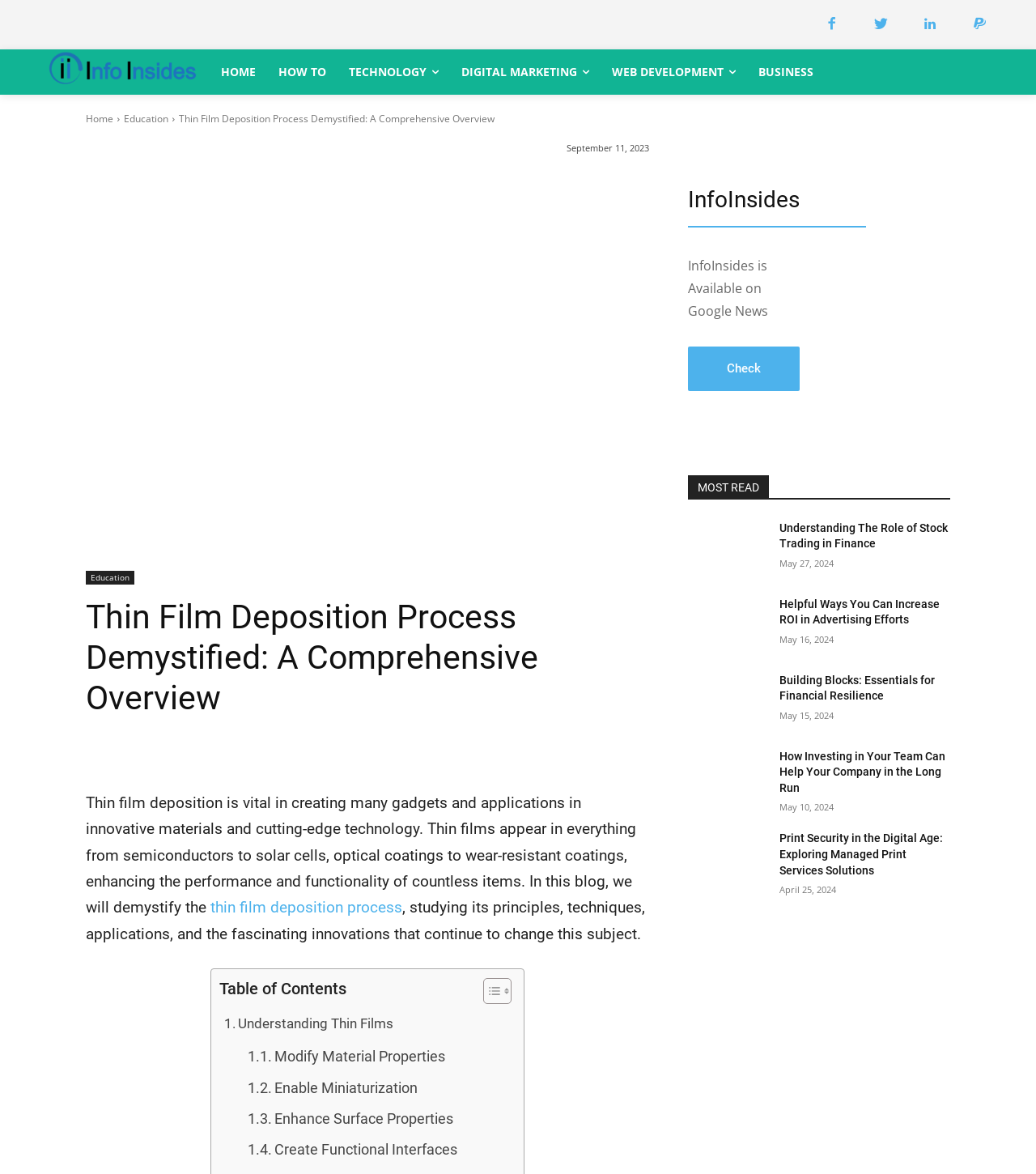Please identify the bounding box coordinates of the element's region that should be clicked to execute the following instruction: "Learn about 'Our Services'". The bounding box coordinates must be four float numbers between 0 and 1, i.e., [left, top, right, bottom].

None